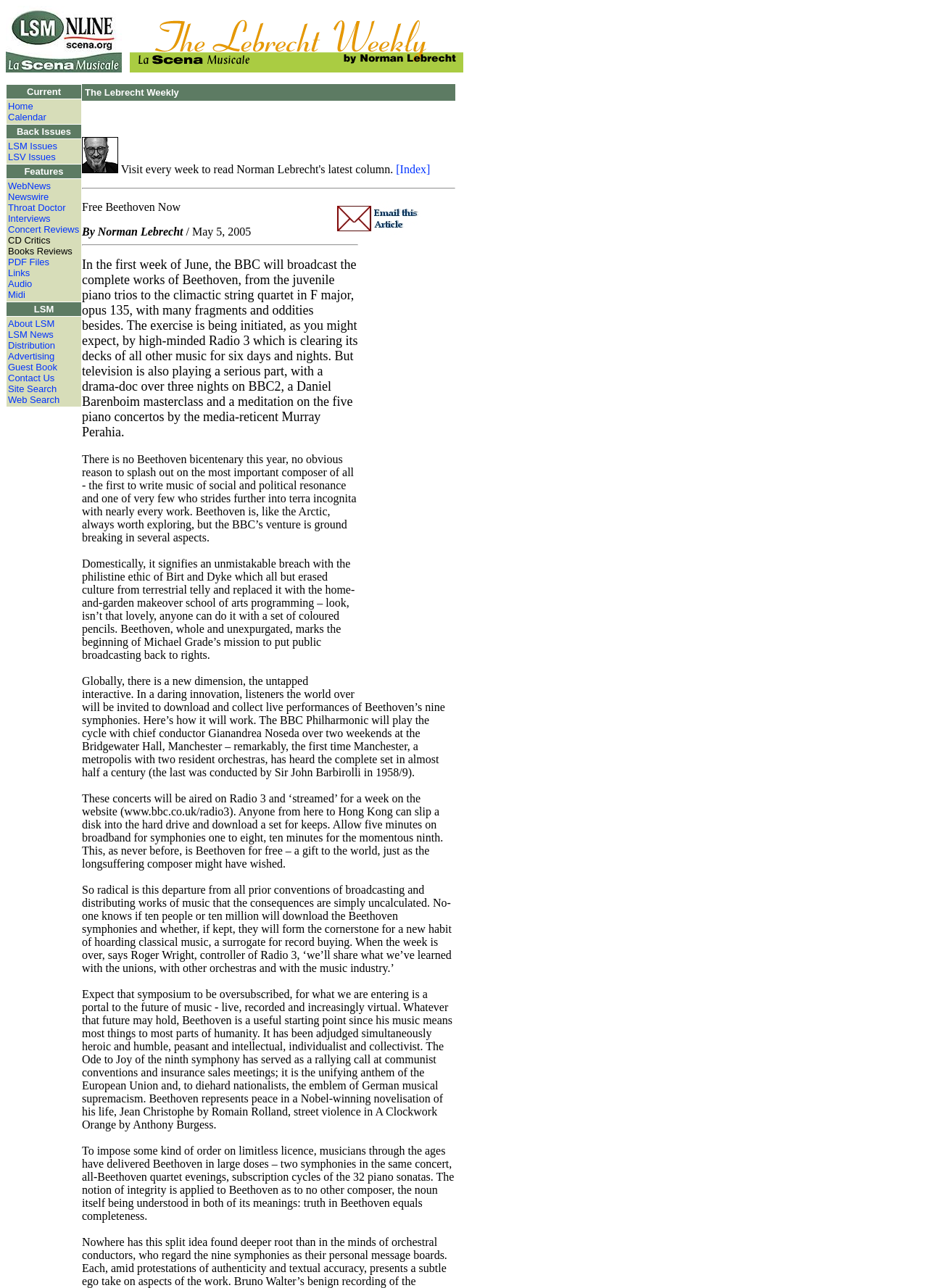Please find the bounding box coordinates of the element that you should click to achieve the following instruction: "Click the 'Calendar' link". The coordinates should be presented as four float numbers between 0 and 1: [left, top, right, bottom].

[0.009, 0.086, 0.05, 0.095]